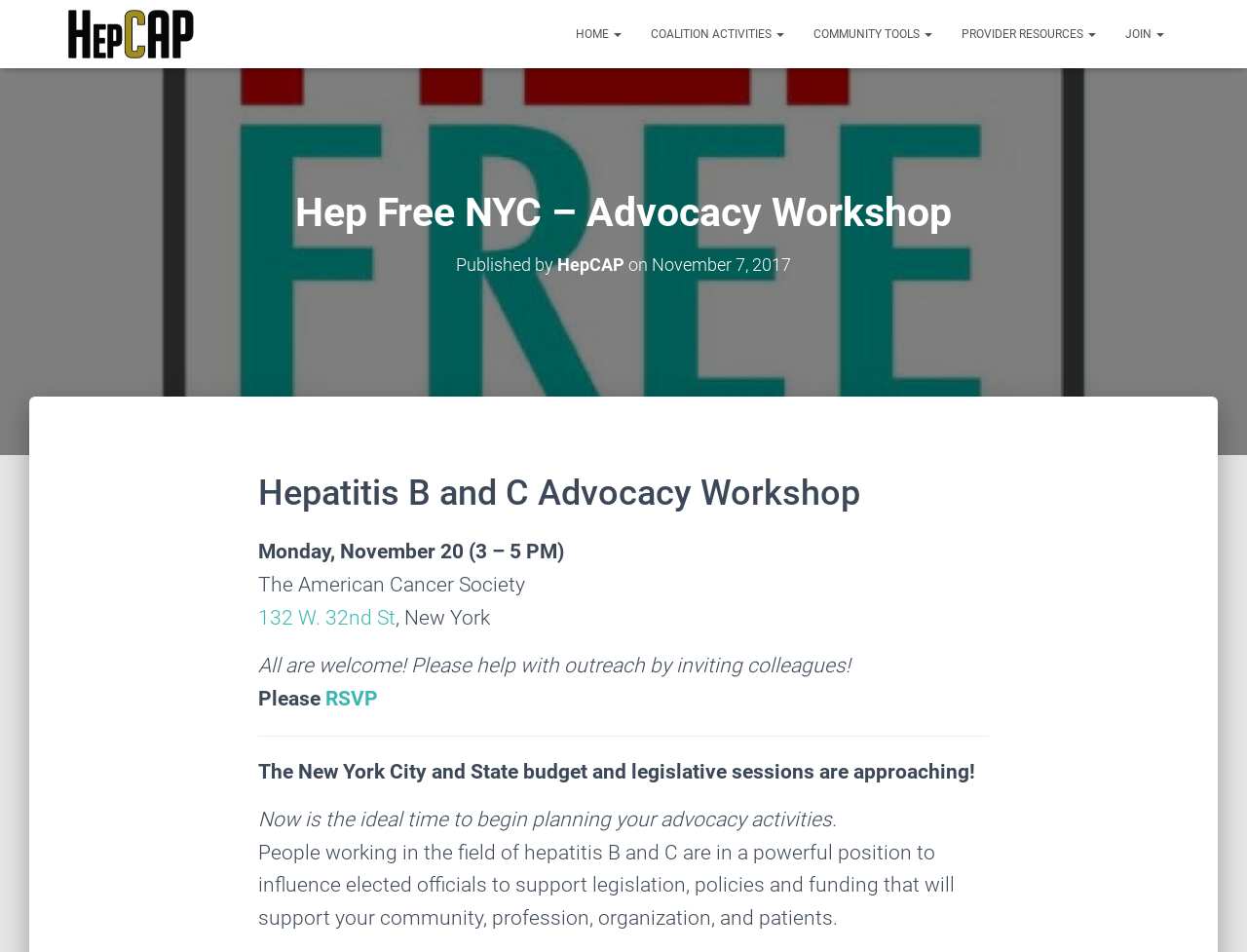Summarize the webpage with intricate details.

The webpage appears to be an event page for a Hepatitis B and C Advocacy Workshop organized by Hep Free NYC. At the top, there is a navigation menu with five links: "HOME", "COALITION ACTIVITIES", "COMMUNITY TOOLS", "PROVIDER RESOURCES", and "JOIN". 

Below the navigation menu, there is a heading that reads "Hep Free NYC – Advocacy Workshop" followed by a subheading that indicates the publication date and author, HepCAP. 

The main content of the page is divided into two sections. The first section announces the Hepatitis B and C Advocacy Workshop, which will take place on Monday, November 20, from 3 to 5 PM at The American Cancer Society, located at 132 W. 32nd St, New York. The section also includes a call to action, encouraging visitors to invite colleagues and RSVP for the event.

The second section, separated from the first by a horizontal line, discusses the importance of planning advocacy activities during the upcoming New York City and State budget and legislative sessions. It emphasizes the influence that professionals in the field of hepatitis B and C can have on elected officials and encourages them to take action to support their community, profession, organization, and patients.